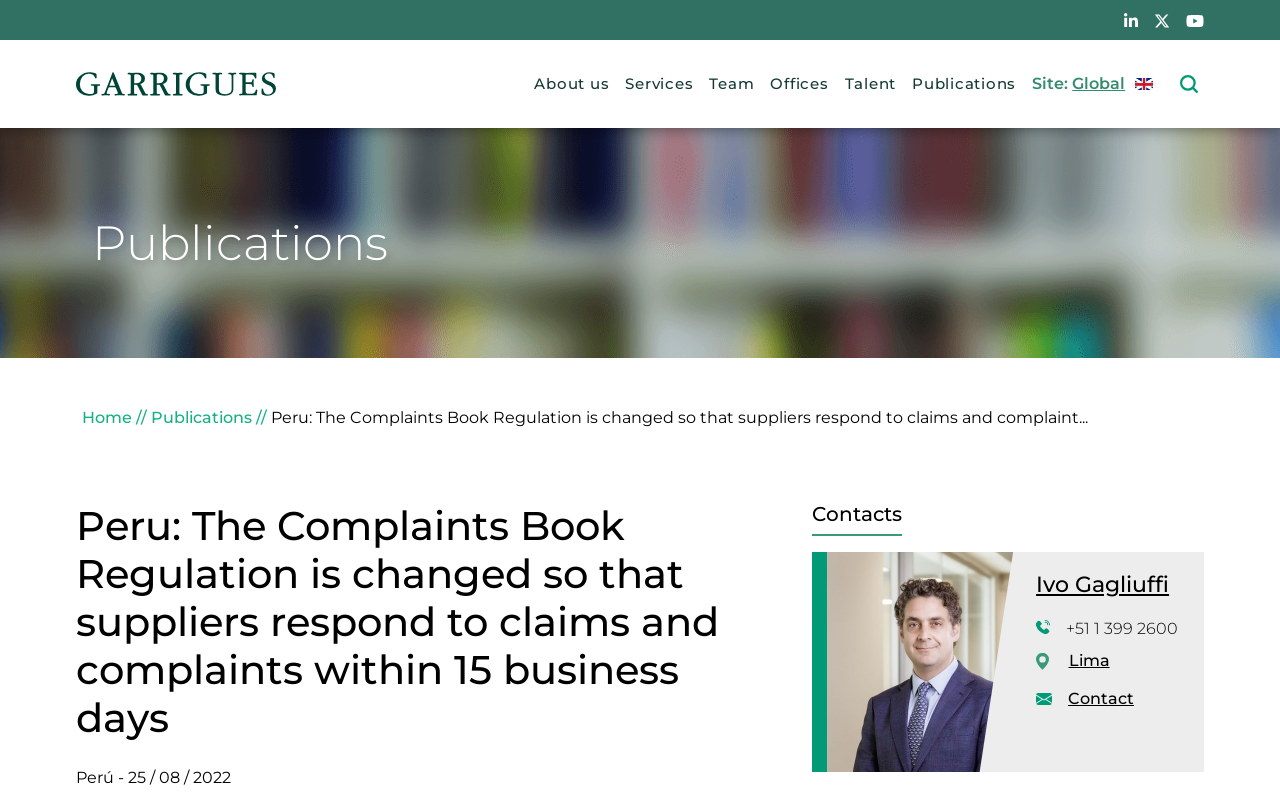Use the details in the image to answer the question thoroughly: 
What is the name of the law firm?

The logo of the law firm is present at the top left corner of the webpage, and the image description is 'Logo of Garrigues'. This suggests that the law firm's name is Garrigues.